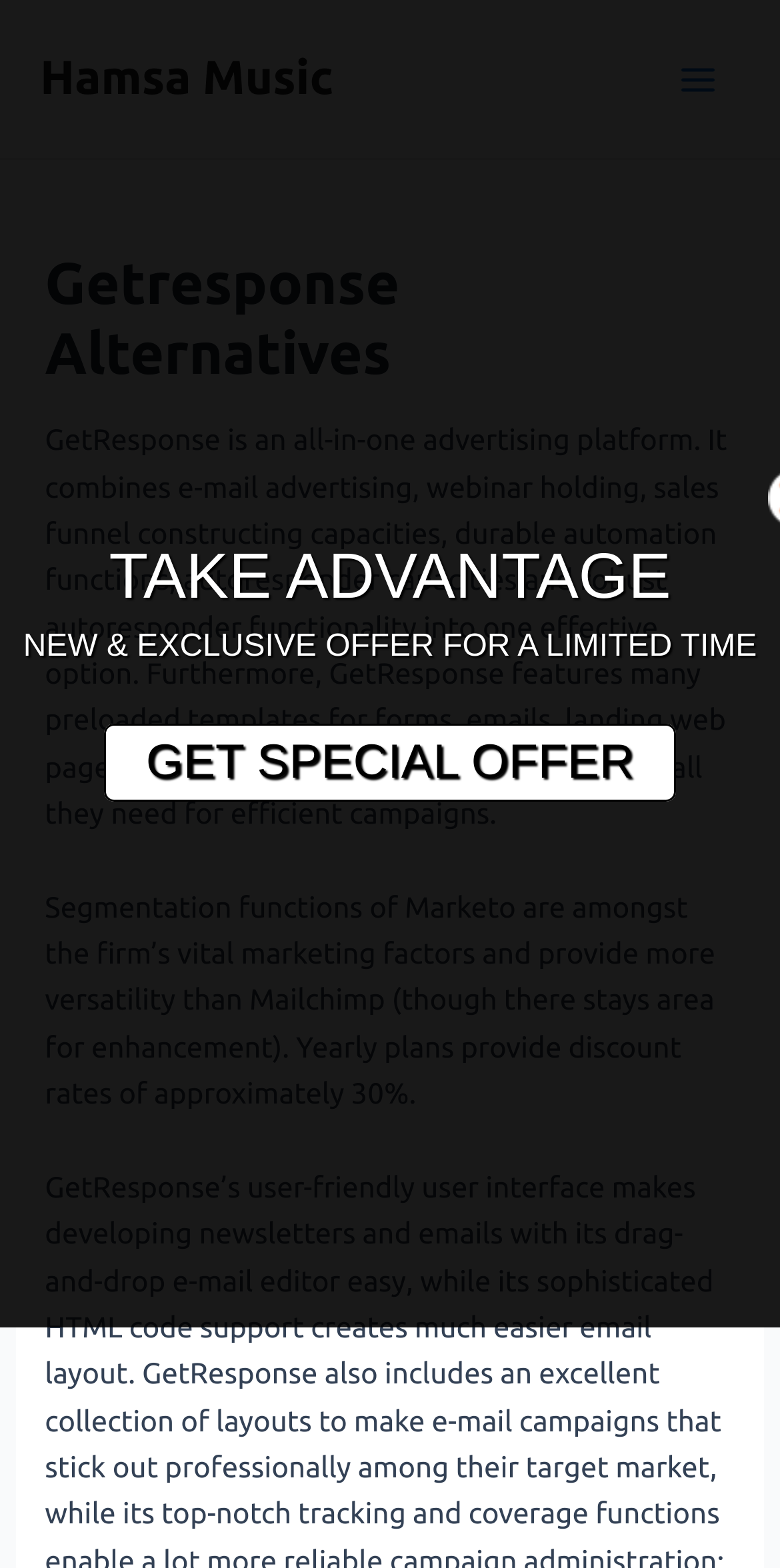What is the purpose of the 'TAKE ADVANTAGE' button?
We need a detailed and exhaustive answer to the question. Please elaborate.

The 'TAKE ADVANTAGE' button is likely used to take advantage of a special offer or promotion, as indicated by the surrounding text 'NEW & EXCLUSIVE OFFER FOR A LIMITED TIME'.